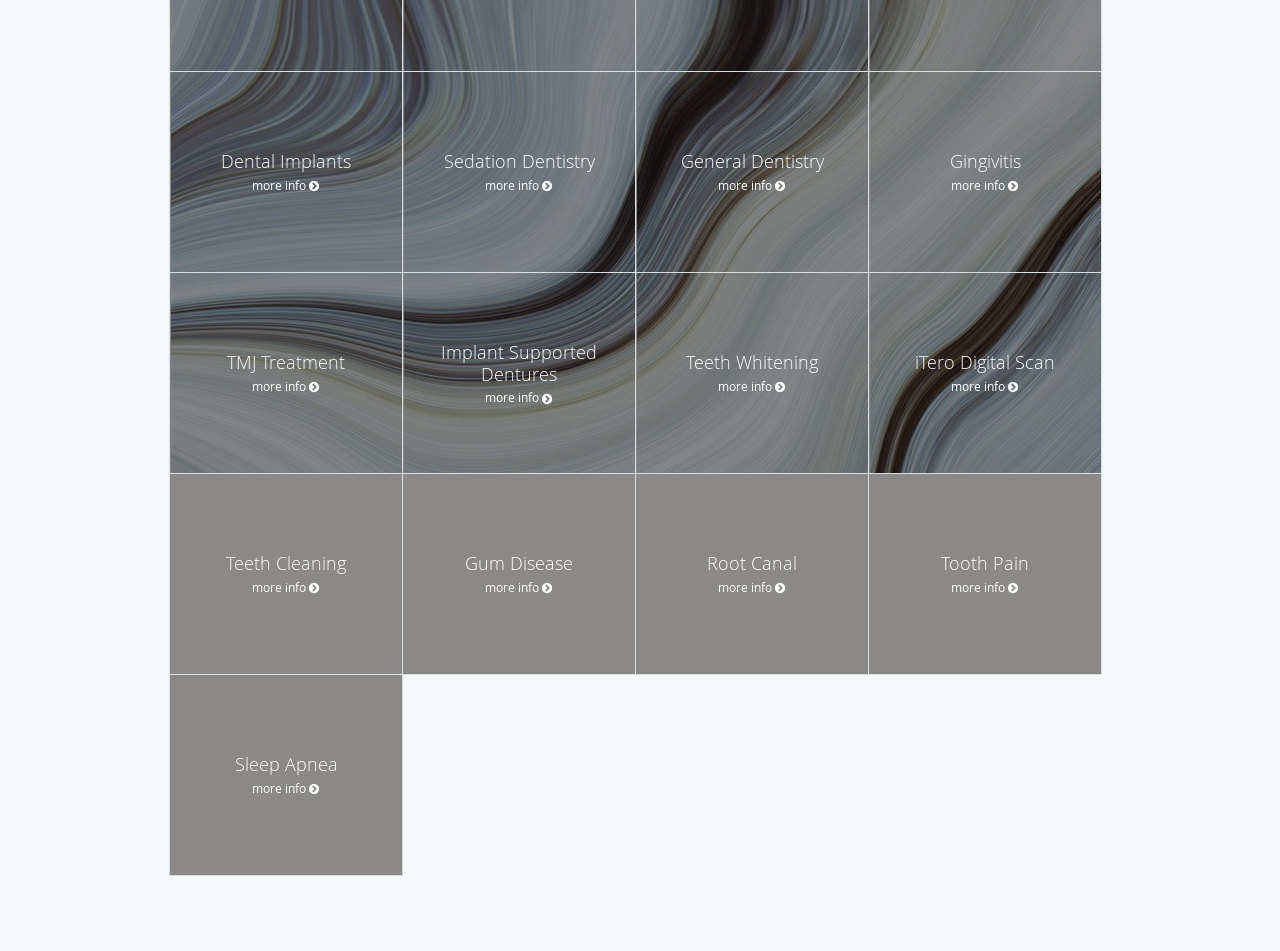Find the bounding box coordinates for the HTML element described in this sentence: "iTero Digital Scan more info". Provide the coordinates as four float numbers between 0 and 1, in the format [left, top, right, bottom].

[0.679, 0.287, 0.86, 0.497]